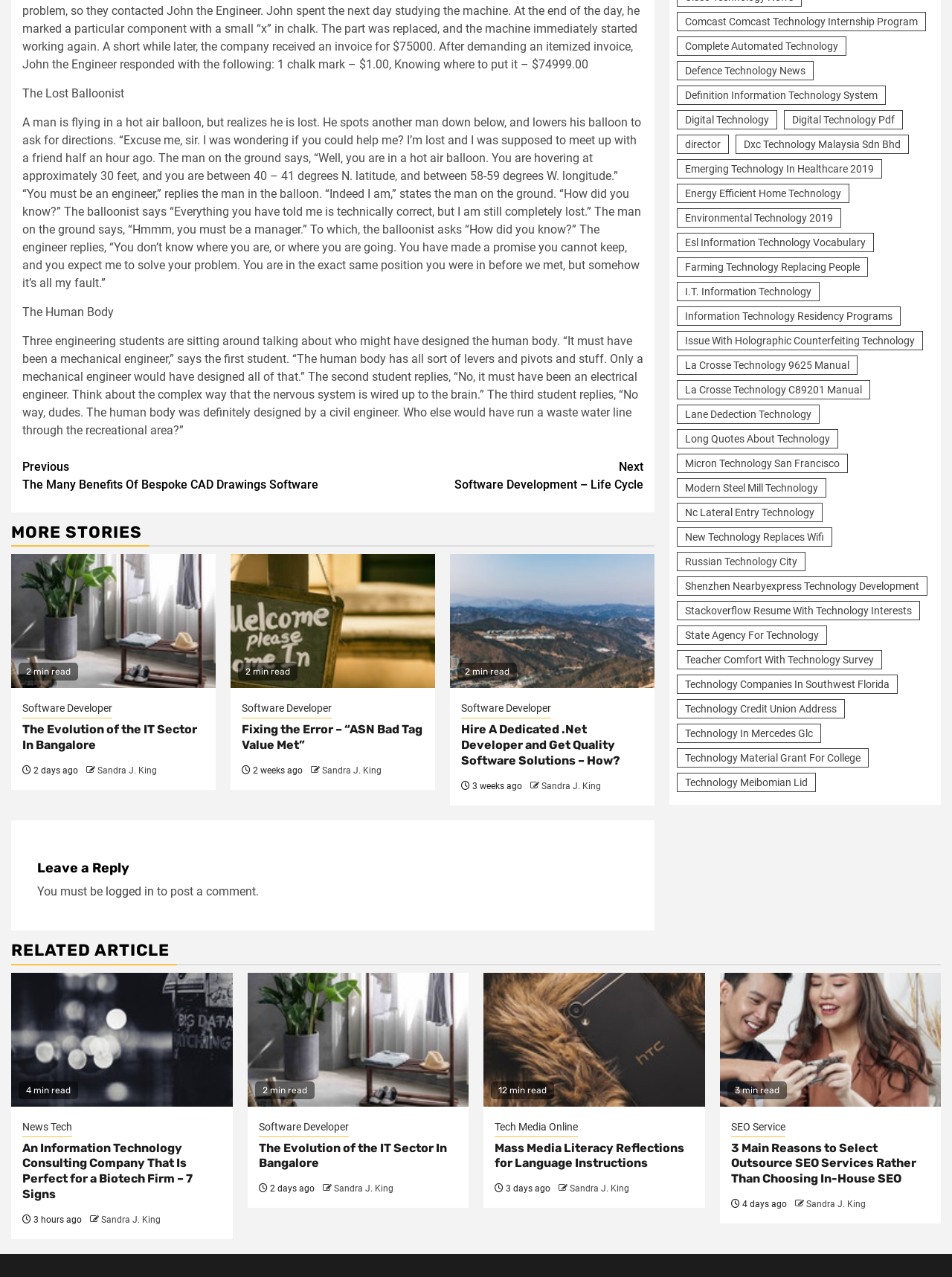Identify the bounding box coordinates of the section that should be clicked to achieve the task described: "Click on 'Software Developer'".

[0.254, 0.549, 0.348, 0.563]